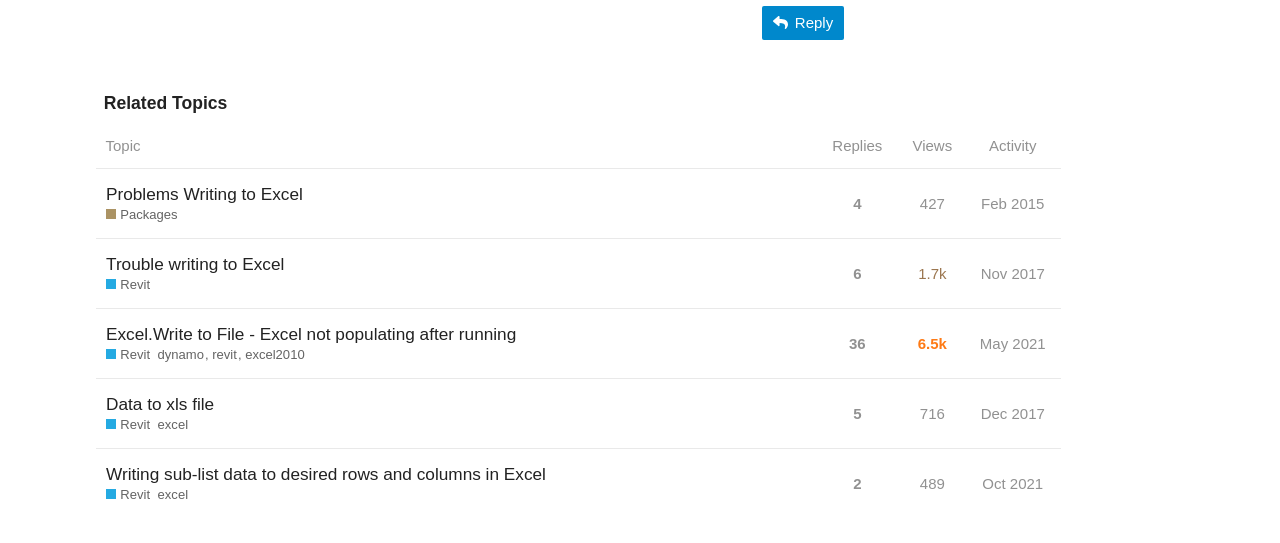Determine the bounding box coordinates for the clickable element required to fulfill the instruction: "Follow us on Facebook". Provide the coordinates as four float numbers between 0 and 1, i.e., [left, top, right, bottom].

None